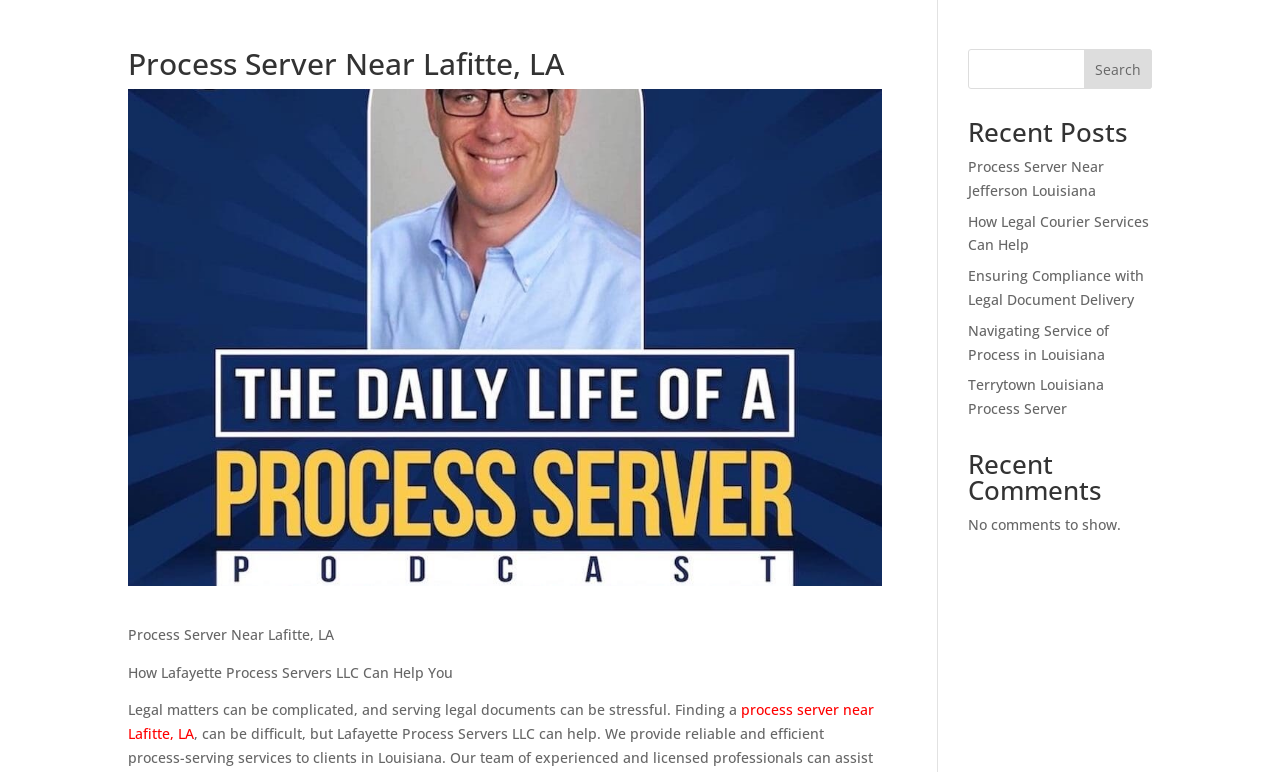Predict the bounding box coordinates of the UI element that matches this description: "iPad case". The coordinates should be in the format [left, top, right, bottom] with each value between 0 and 1.

None